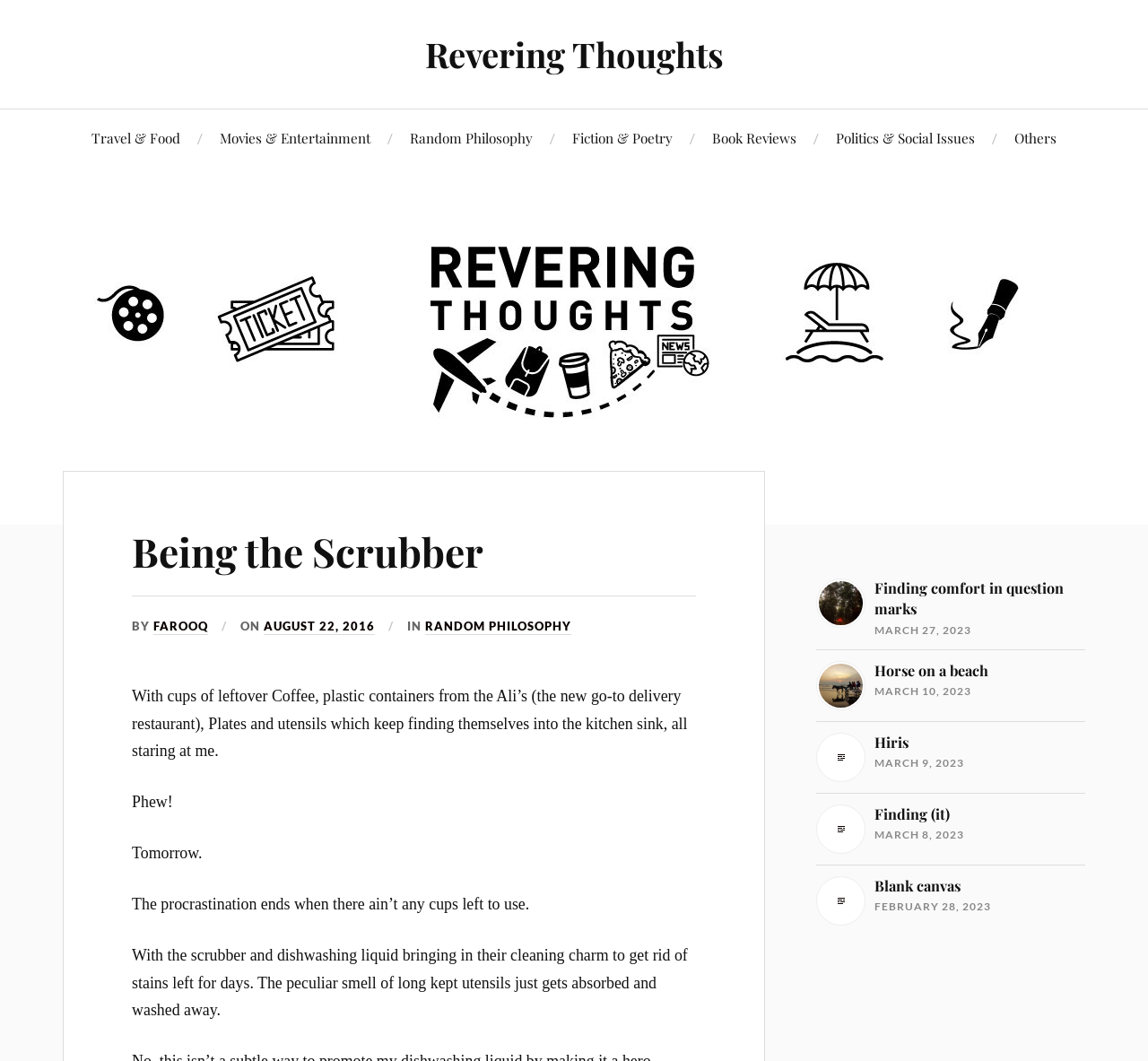Predict the bounding box for the UI component with the following description: "Blank canvas February 28, 2023".

[0.711, 0.826, 0.945, 0.872]